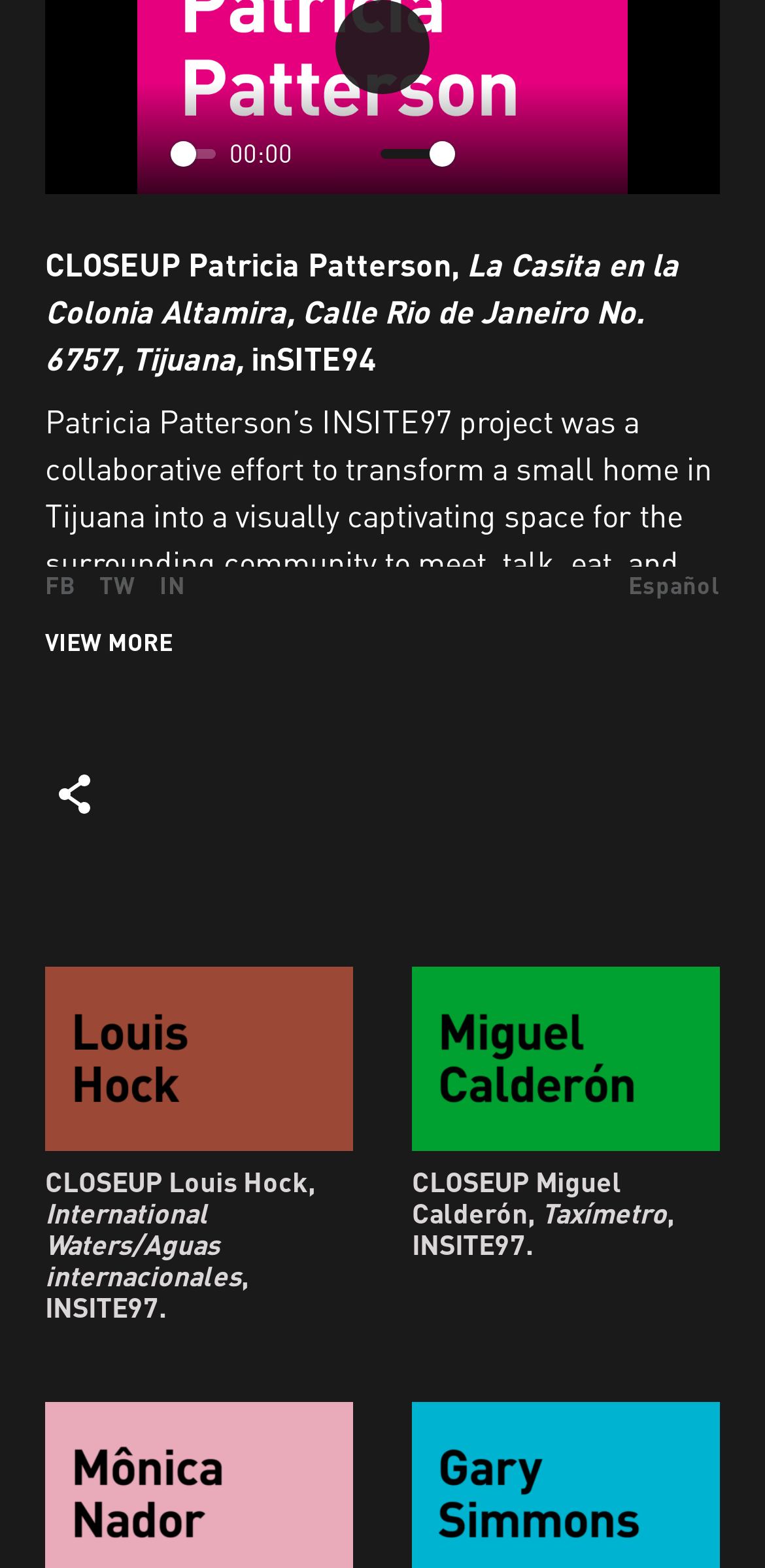Find the bounding box coordinates for the UI element whose description is: "Exit fullscreenEnter fullscreen". The coordinates should be four float numbers between 0 and 1, in the format [left, top, right, bottom].

[0.79, 0.078, 0.872, 0.118]